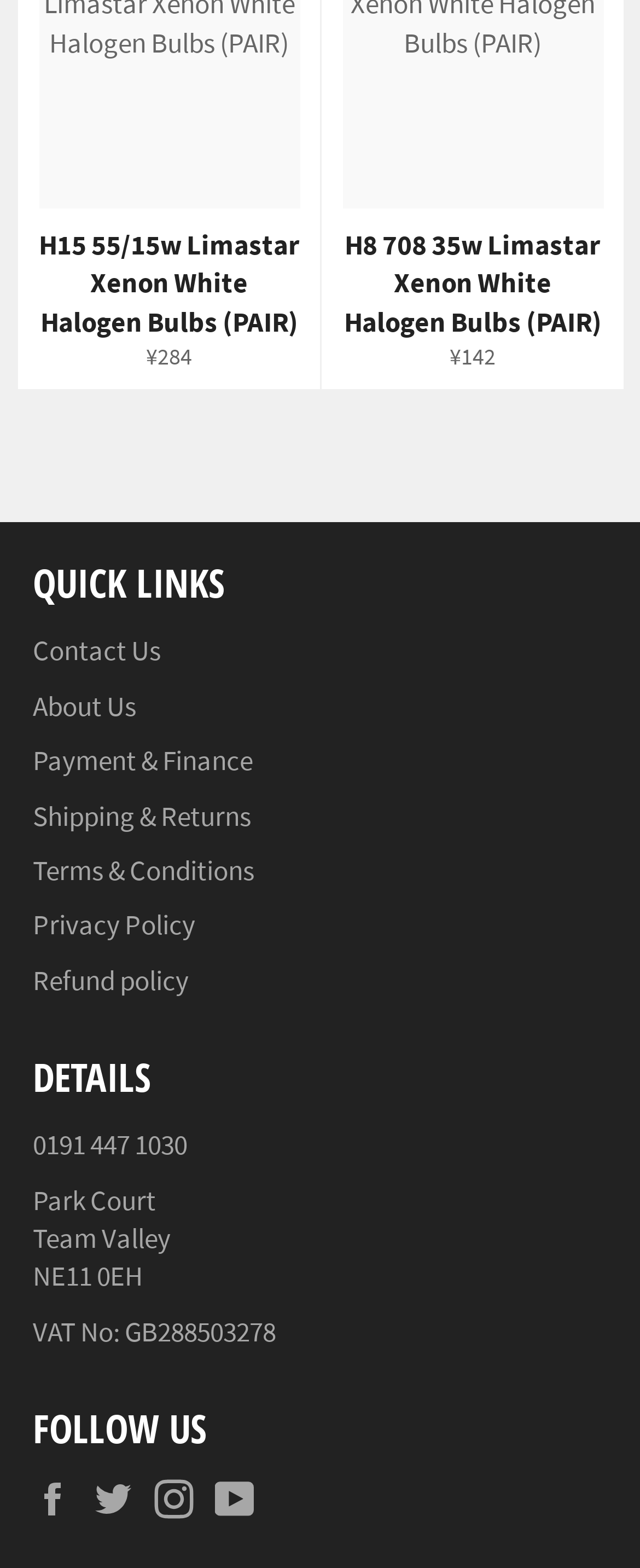Locate the bounding box coordinates of the element that needs to be clicked to carry out the instruction: "View Payment & Finance". The coordinates should be given as four float numbers ranging from 0 to 1, i.e., [left, top, right, bottom].

[0.051, 0.473, 0.395, 0.496]